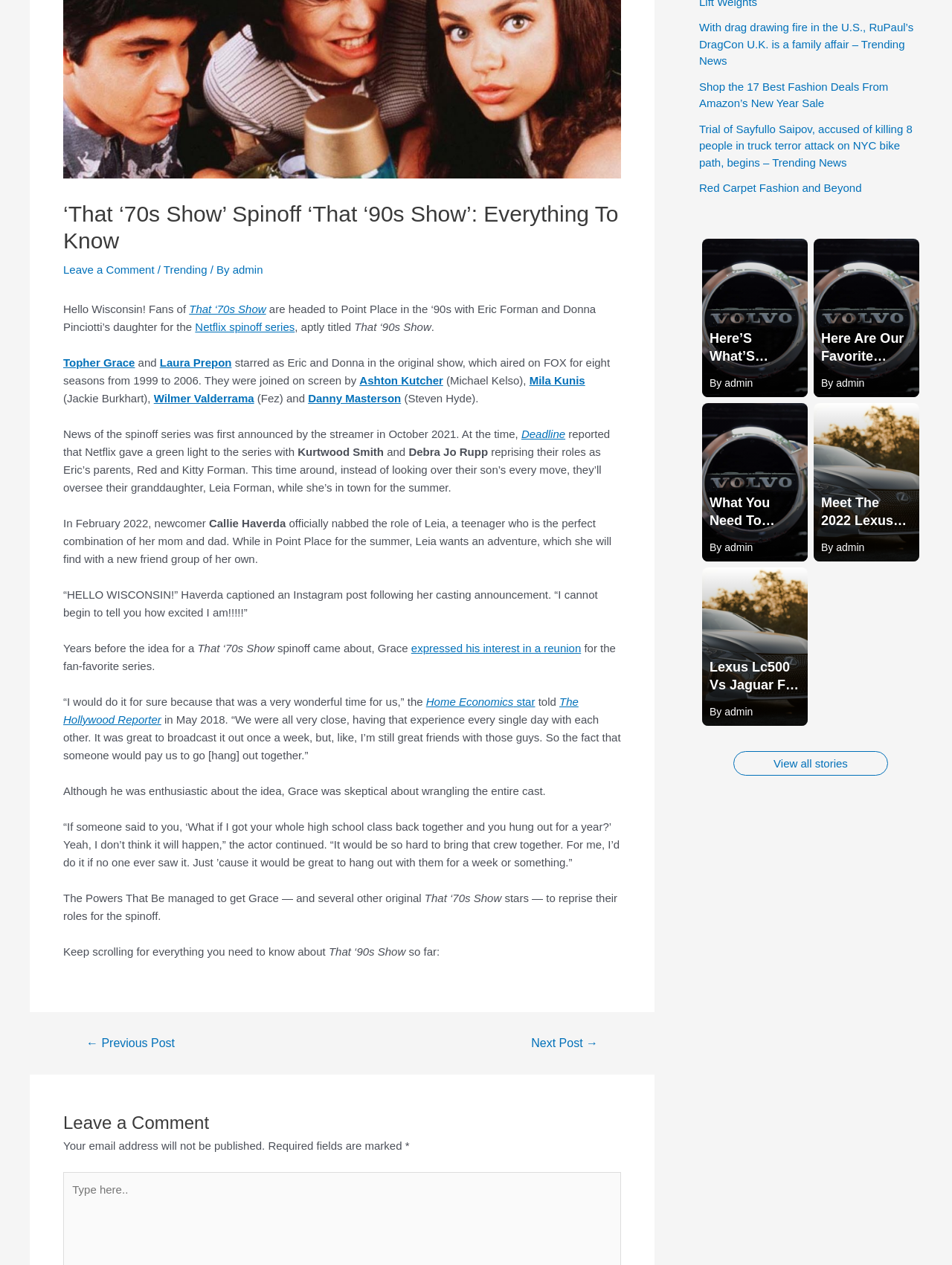Determine the bounding box coordinates for the UI element matching this description: "Get Involved".

None